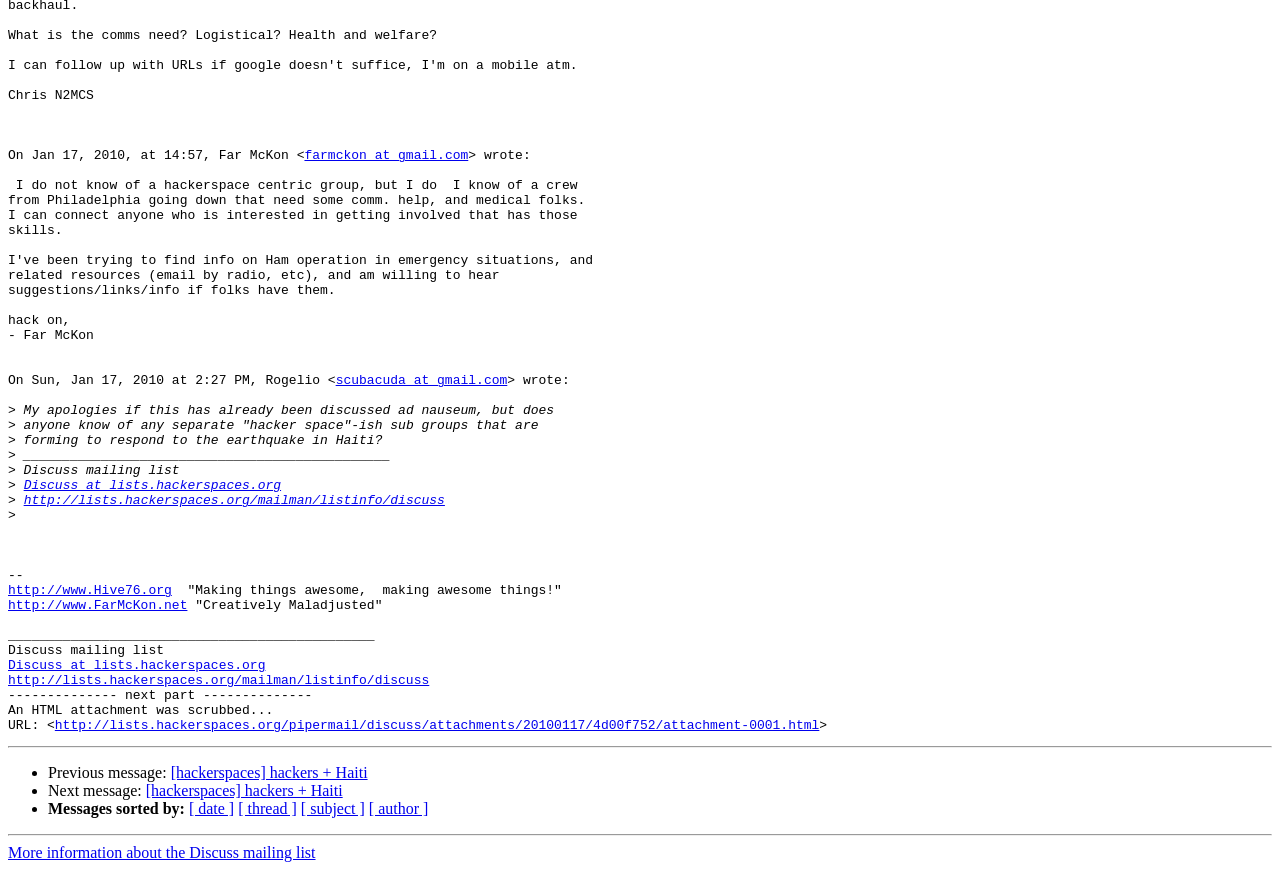Given the description of a UI element: "[hackerspaces] hackers + Haiti", identify the bounding box coordinates of the matching element in the webpage screenshot.

[0.133, 0.879, 0.287, 0.898]